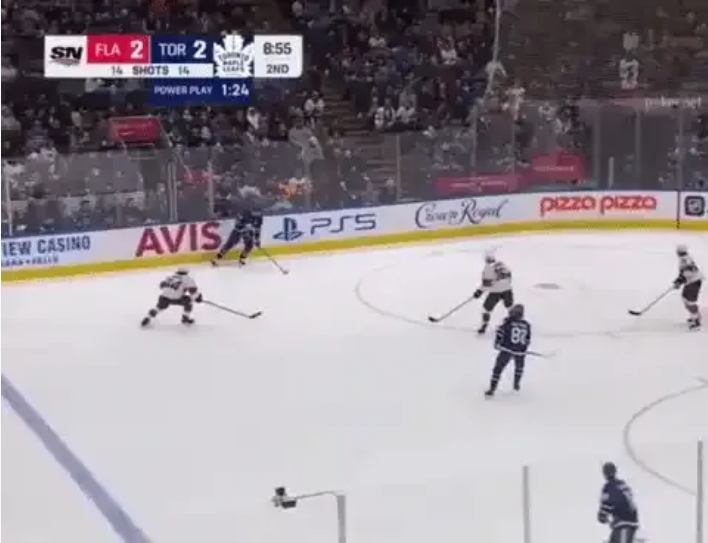Please reply with a single word or brief phrase to the question: 
How many shots on goal does each team have?

14